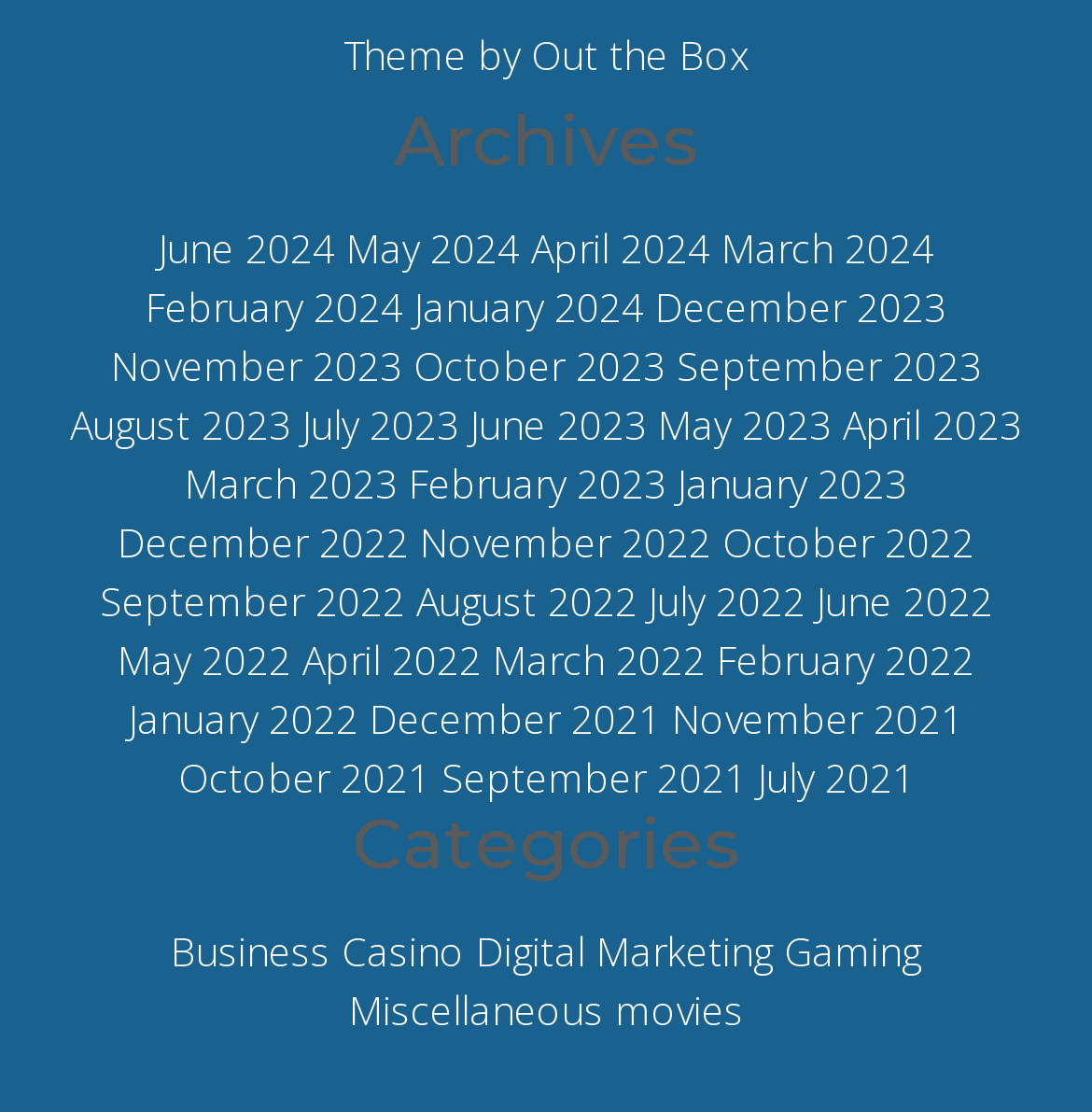Please identify the bounding box coordinates of the area that needs to be clicked to follow this instruction: "Explore Games".

None